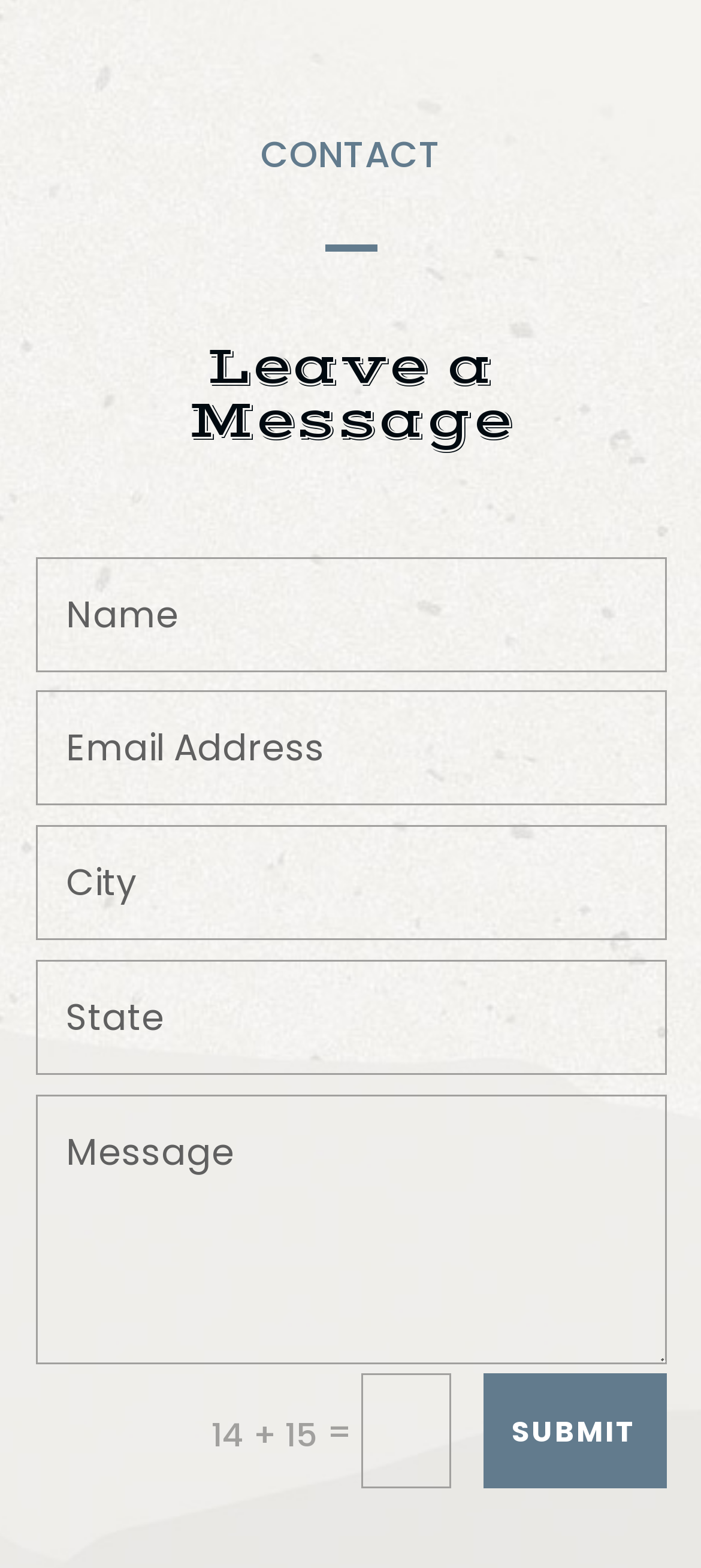Please provide a comprehensive answer to the question below using the information from the image: What is the function of the button at the bottom?

The button at the bottom of the webpage has the text 'SUBMIT', suggesting that it is used to submit the information entered in the textboxes.